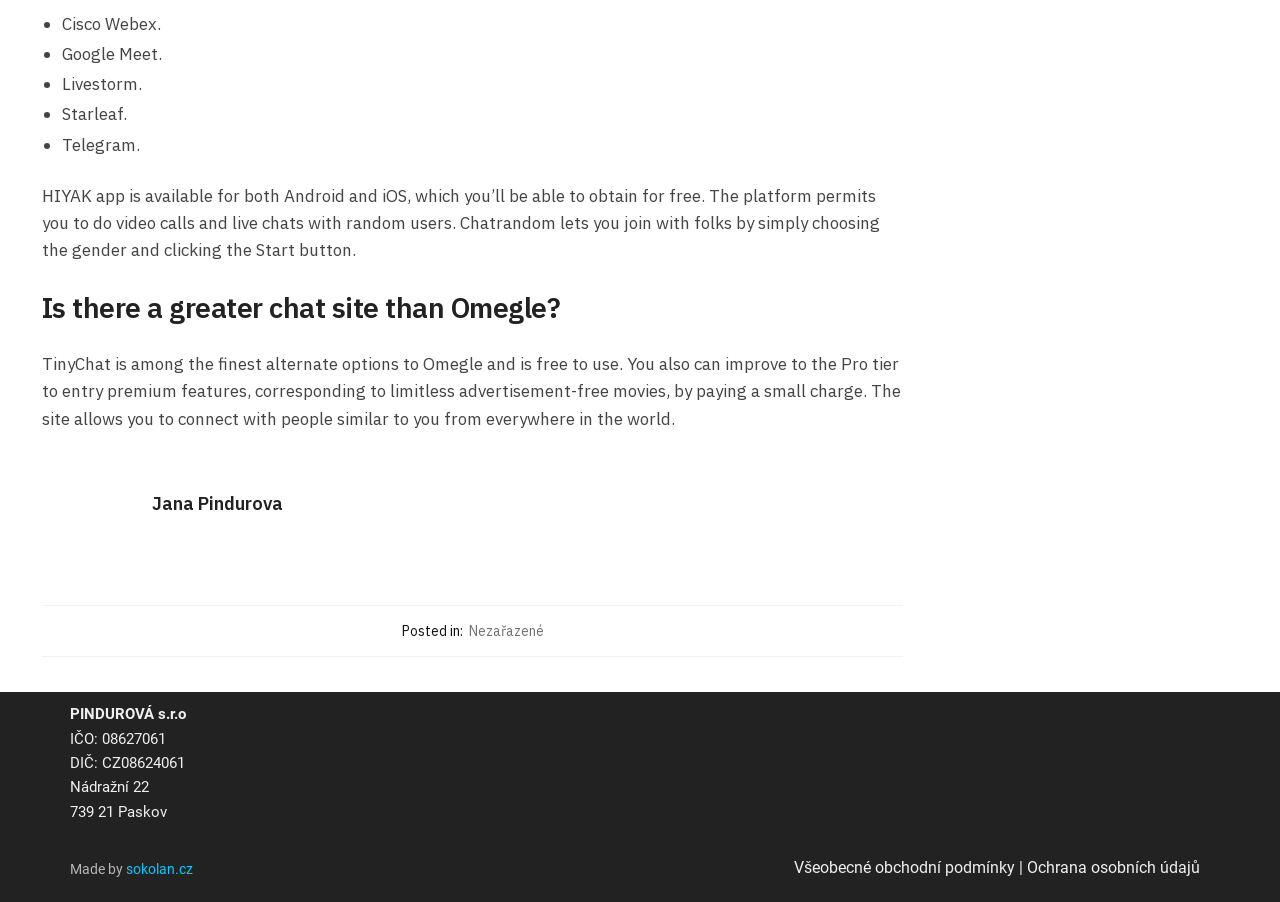What is the name of the app mentioned?
Provide a well-explained and detailed answer to the question.

The question is asking about the name of the app mentioned in the webpage. After carefully reading the webpage content, I found that the app mentioned is Hiyak, which is available for both Android and iOS and allows users to do video calls and live chats with random users.